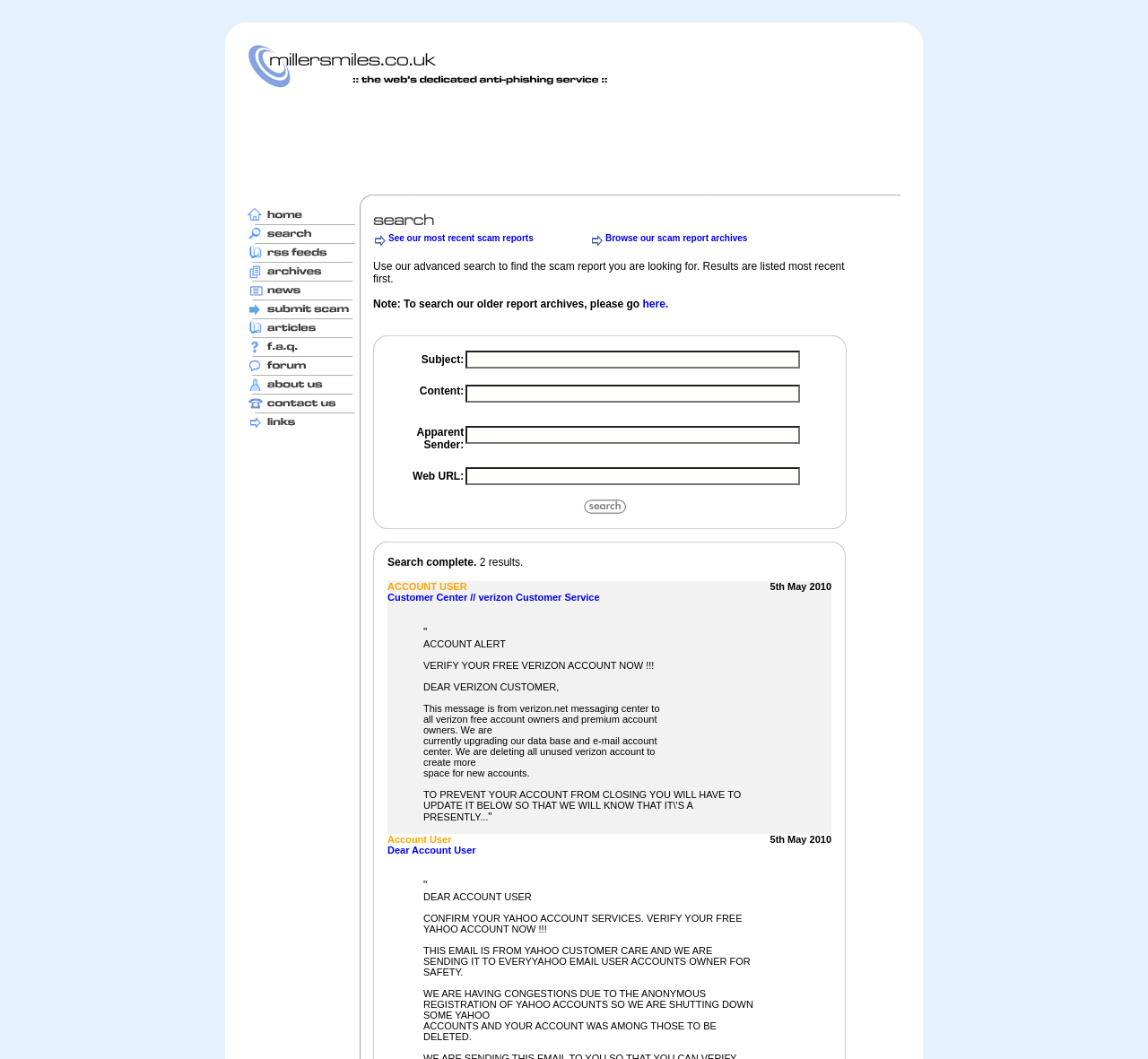Find the bounding box coordinates of the element's region that should be clicked in order to follow the given instruction: "Submit a scam report". The coordinates should consist of four float numbers between 0 and 1, i.e., [left, top, right, bottom].

[0.216, 0.285, 0.313, 0.299]